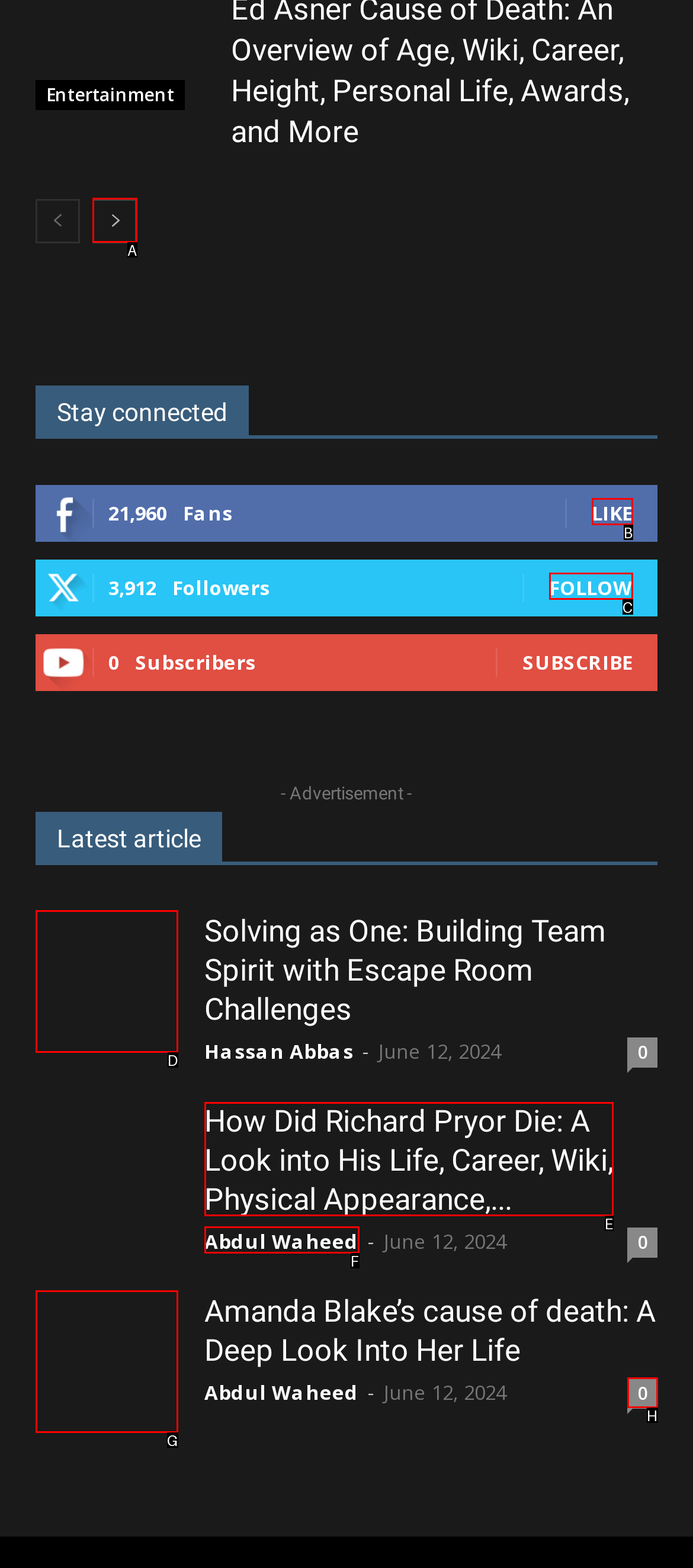From the available choices, determine which HTML element fits this description: Abdul Waheed Respond with the correct letter.

F